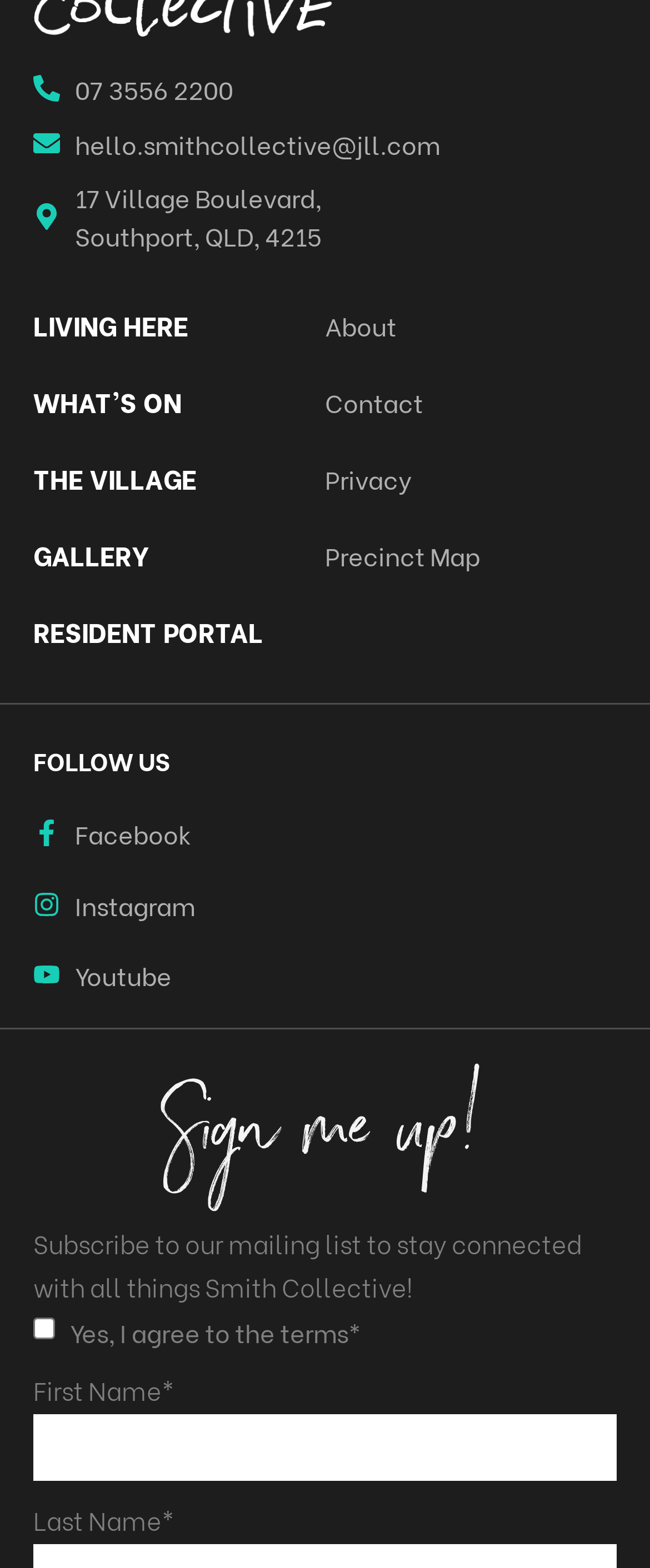What are the required fields for subscription?
Please give a detailed answer to the question using the information shown in the image.

I found the required fields by looking at the static text elements with IDs 532 and 534, which are located near the textboxes and contain the field names with asterisks indicating they are required.